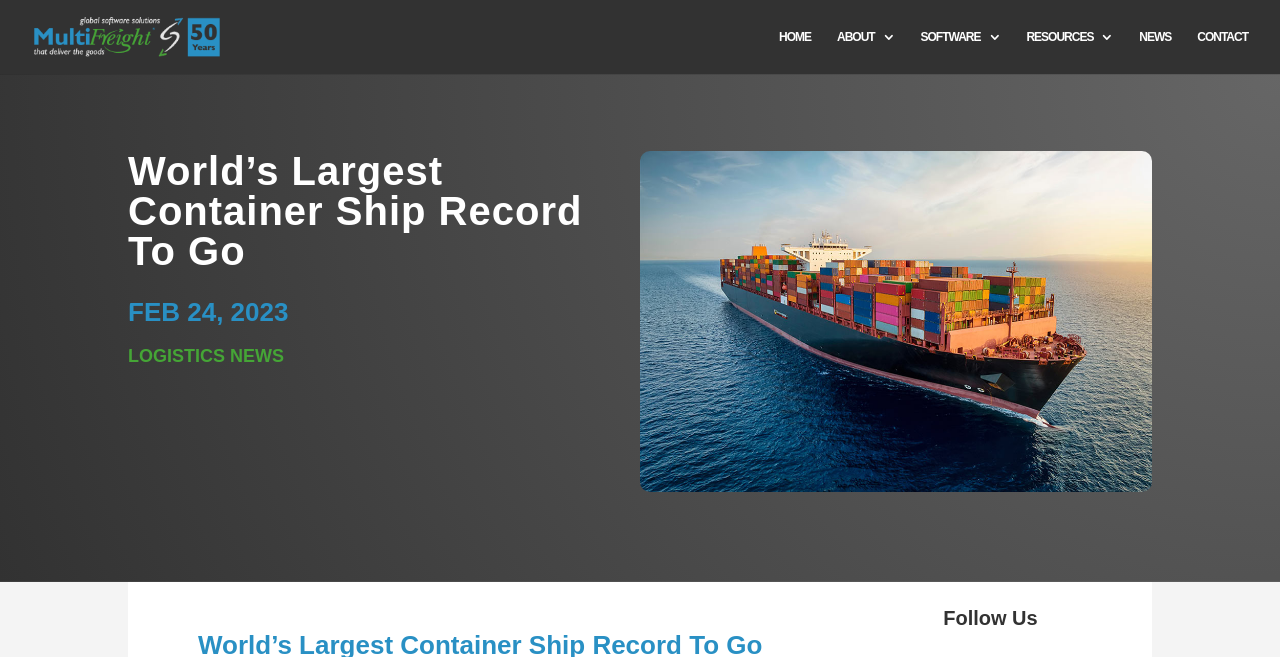Please identify the primary heading of the webpage and give its text content.

World’s Largest Container Ship Record To Go